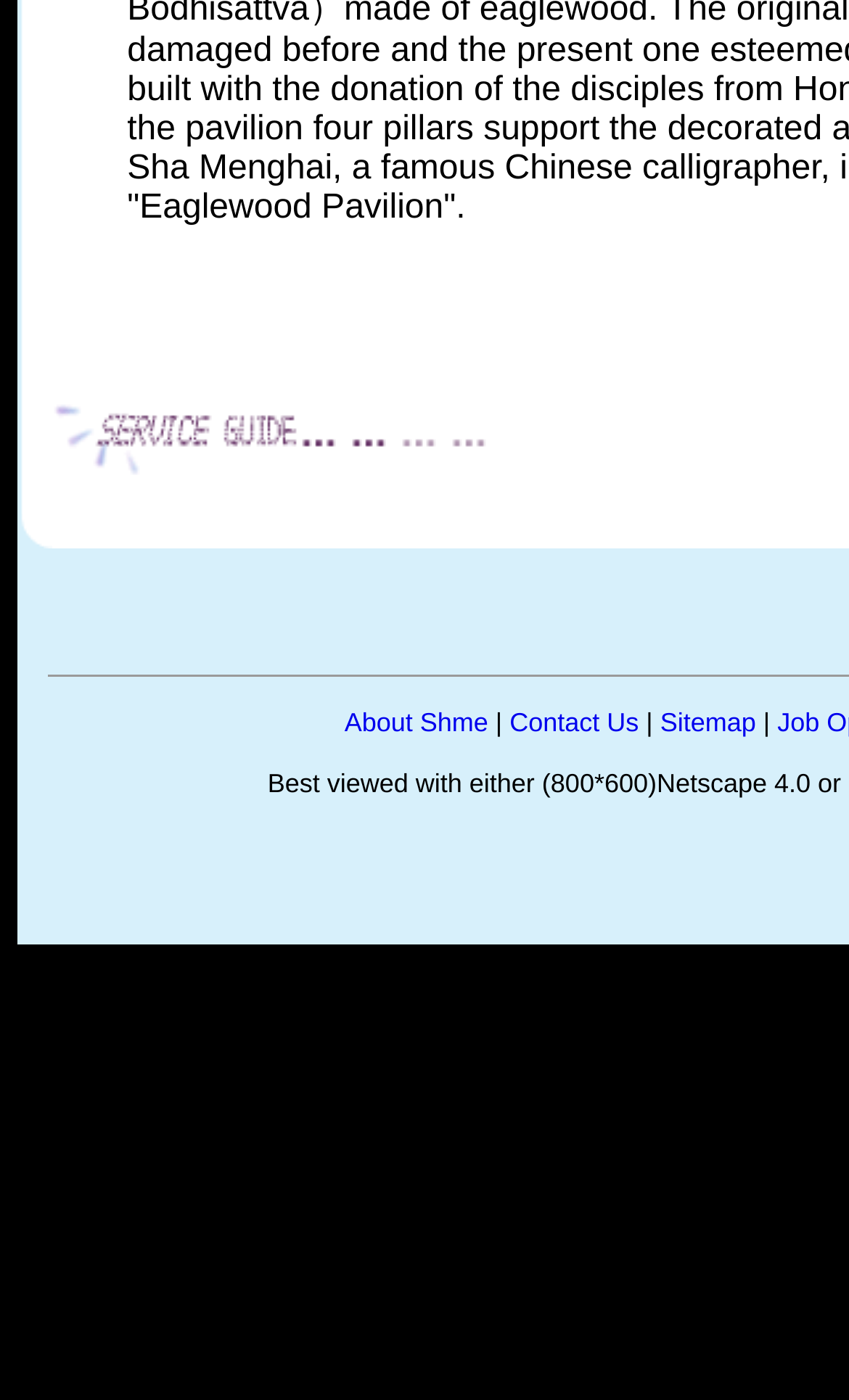Please find the bounding box for the following UI element description. Provide the coordinates in (top-left x, top-left y, bottom-right x, bottom-right y) format, with values between 0 and 1: Sitemap

[0.777, 0.505, 0.89, 0.527]